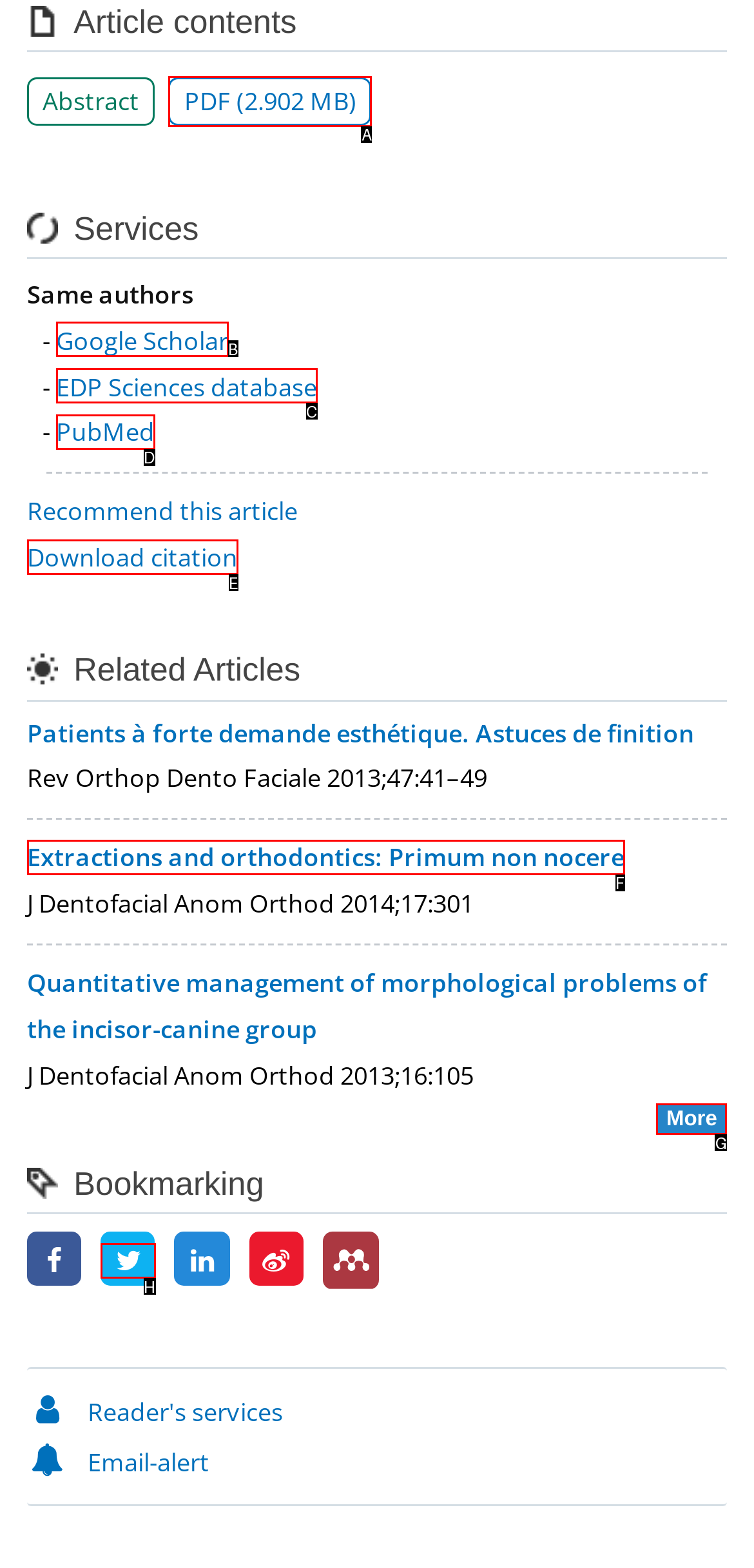Based on the given description: Google Scholar, identify the correct option and provide the corresponding letter from the given choices directly.

B